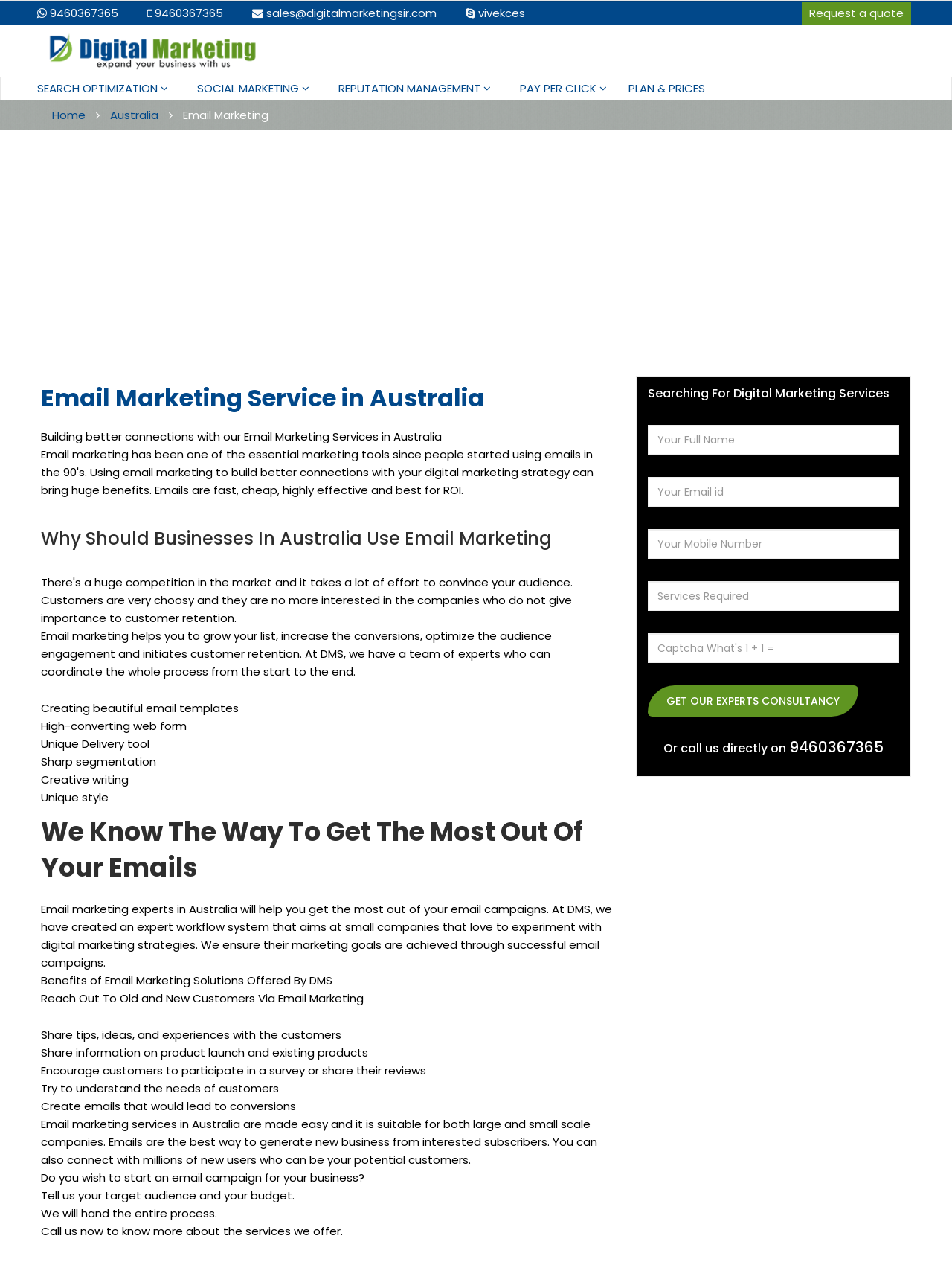Describe all the key features and sections of the webpage thoroughly.

This webpage is about Email Marketing Service in Australia, provided by DMS. At the top, there is a logo on the left and a navigation menu with links to "Home", "Australia", and "Email Marketing" on the right. Below the navigation menu, there are four links to different services: "SEARCH OPTIMIZATION", "SOCIAL MARKETING", "REPUTATION MANAGEMENT", and "PAY PER CLICK". 

On the left side, there is a section with a heading "Email Marketing Service in Australia" and a paragraph describing the benefits of using email marketing services. Below this section, there are several paragraphs explaining the process of email marketing, including creating beautiful email templates, high-converting web forms, and unique delivery tools. 

On the right side, there is a section with a heading "We Know The Way To Get The Most Out Of Your Emails" and a paragraph describing the expertise of DMS in email marketing. Below this section, there are several paragraphs explaining the benefits of email marketing solutions offered by DMS, including reaching out to old and new customers, sharing tips and ideas, and encouraging customers to participate in surveys.

At the bottom, there is a section with a heading "Searching For Digital Marketing Services" and a form to fill out to get in touch with DMS. The form includes fields for full name, email id, mobile number, services required, and a captcha. There is also a button to get expert consultancy and a heading with a phone number to call directly.